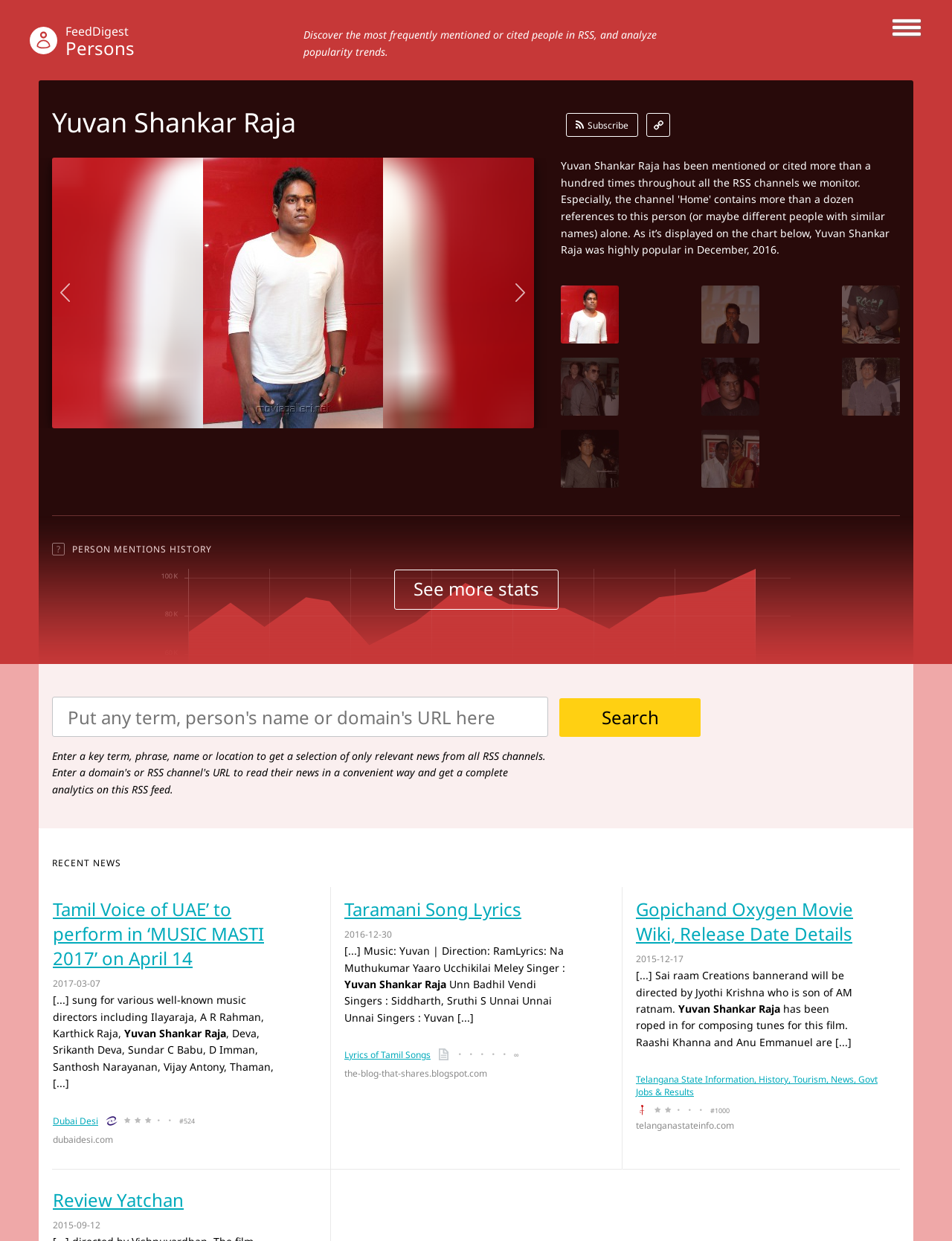Specify the bounding box coordinates of the region I need to click to perform the following instruction: "Click on the 'Add to Cart' button". The coordinates must be four float numbers in the range of 0 to 1, i.e., [left, top, right, bottom].

None